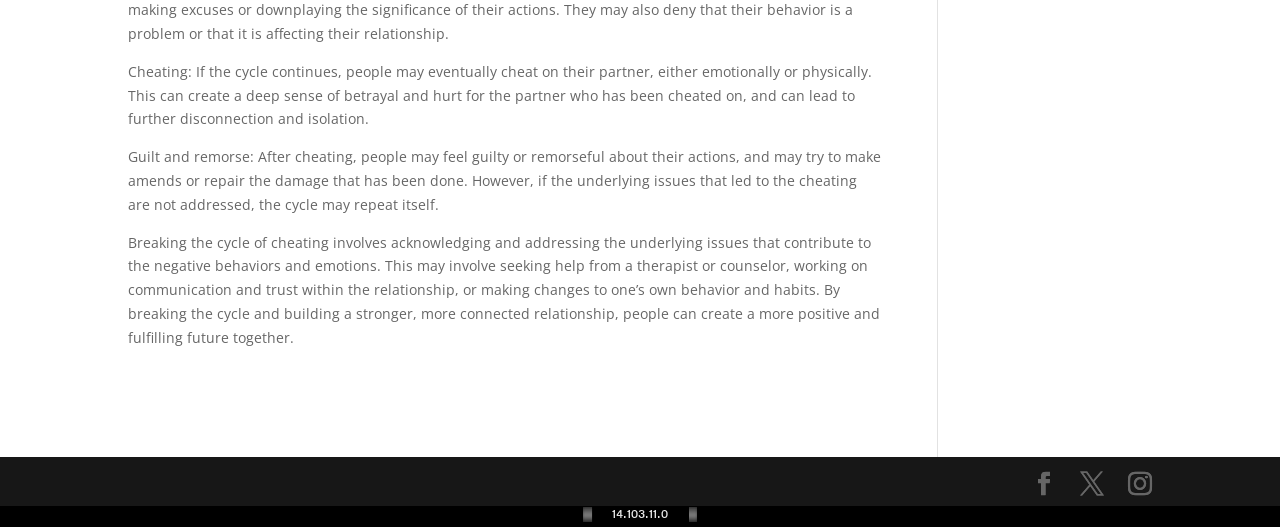Please answer the following question using a single word or phrase: 
What is present at the bottom of the webpage?

Social media links